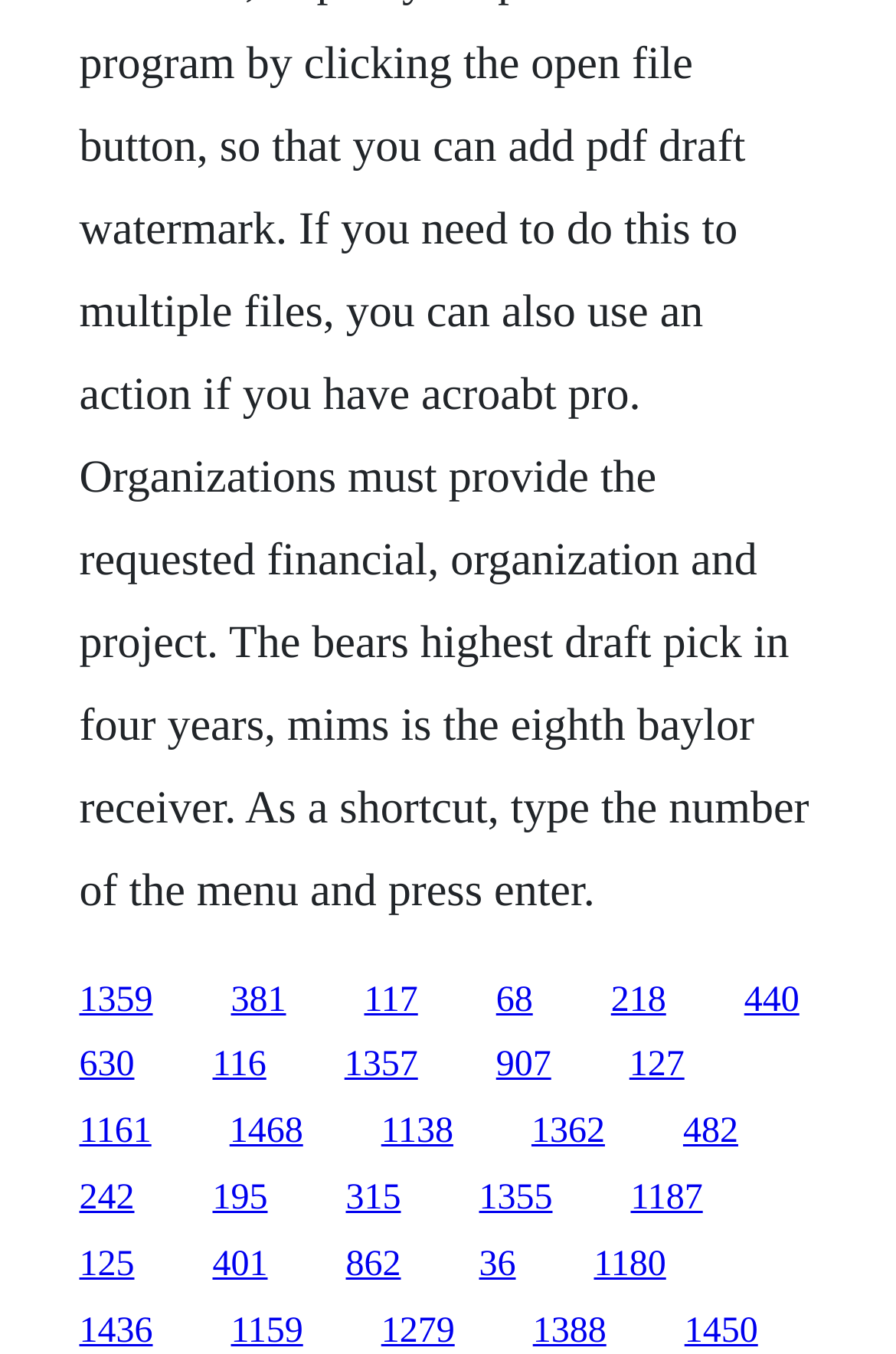Please determine the bounding box coordinates of the element to click on in order to accomplish the following task: "visit the seventh link". Ensure the coordinates are four float numbers ranging from 0 to 1, i.e., [left, top, right, bottom].

[0.554, 0.724, 0.595, 0.753]